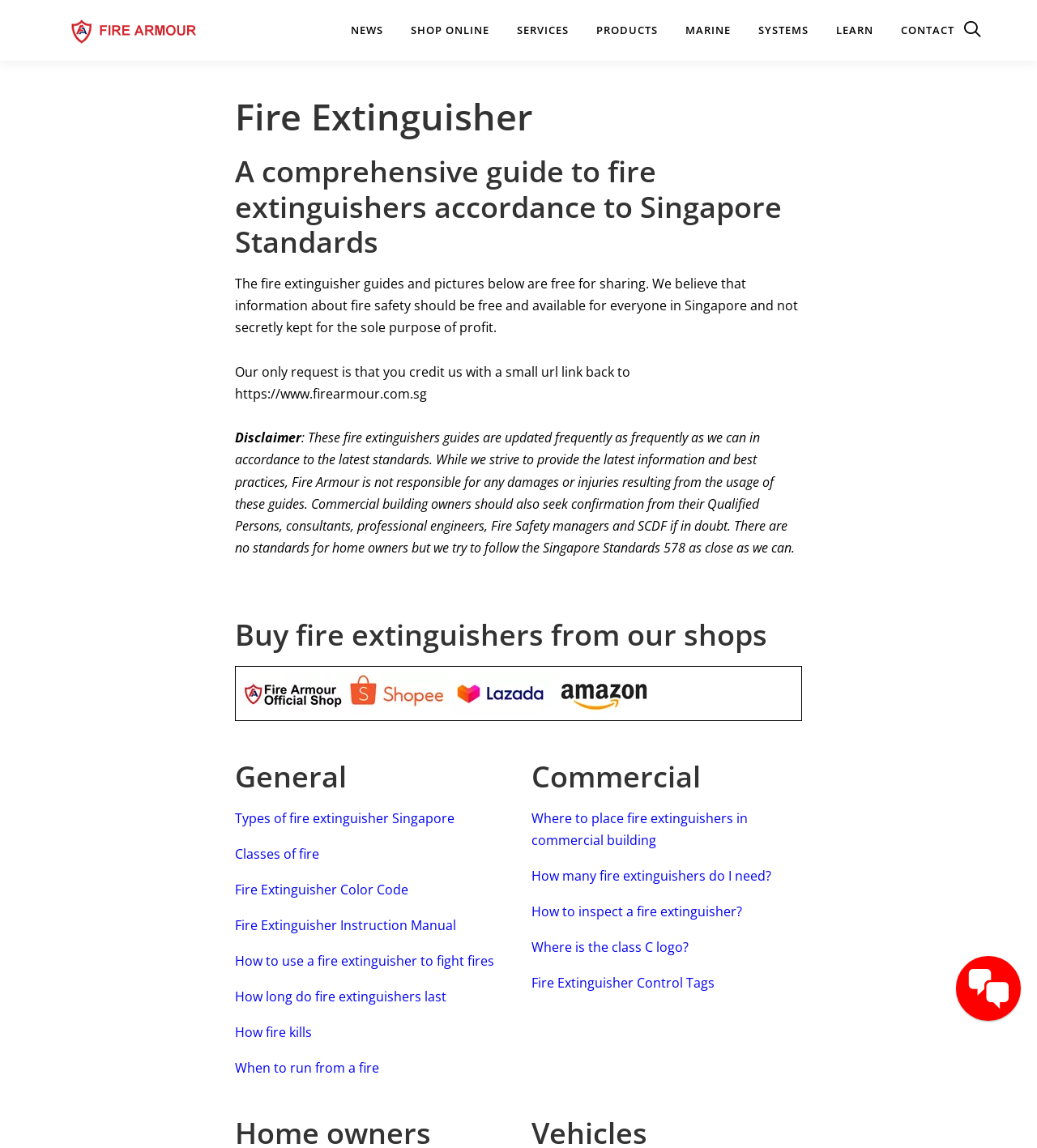Kindly determine the bounding box coordinates for the area that needs to be clicked to execute this instruction: "Learn about types of fire extinguishers in Singapore".

[0.227, 0.705, 0.438, 0.72]